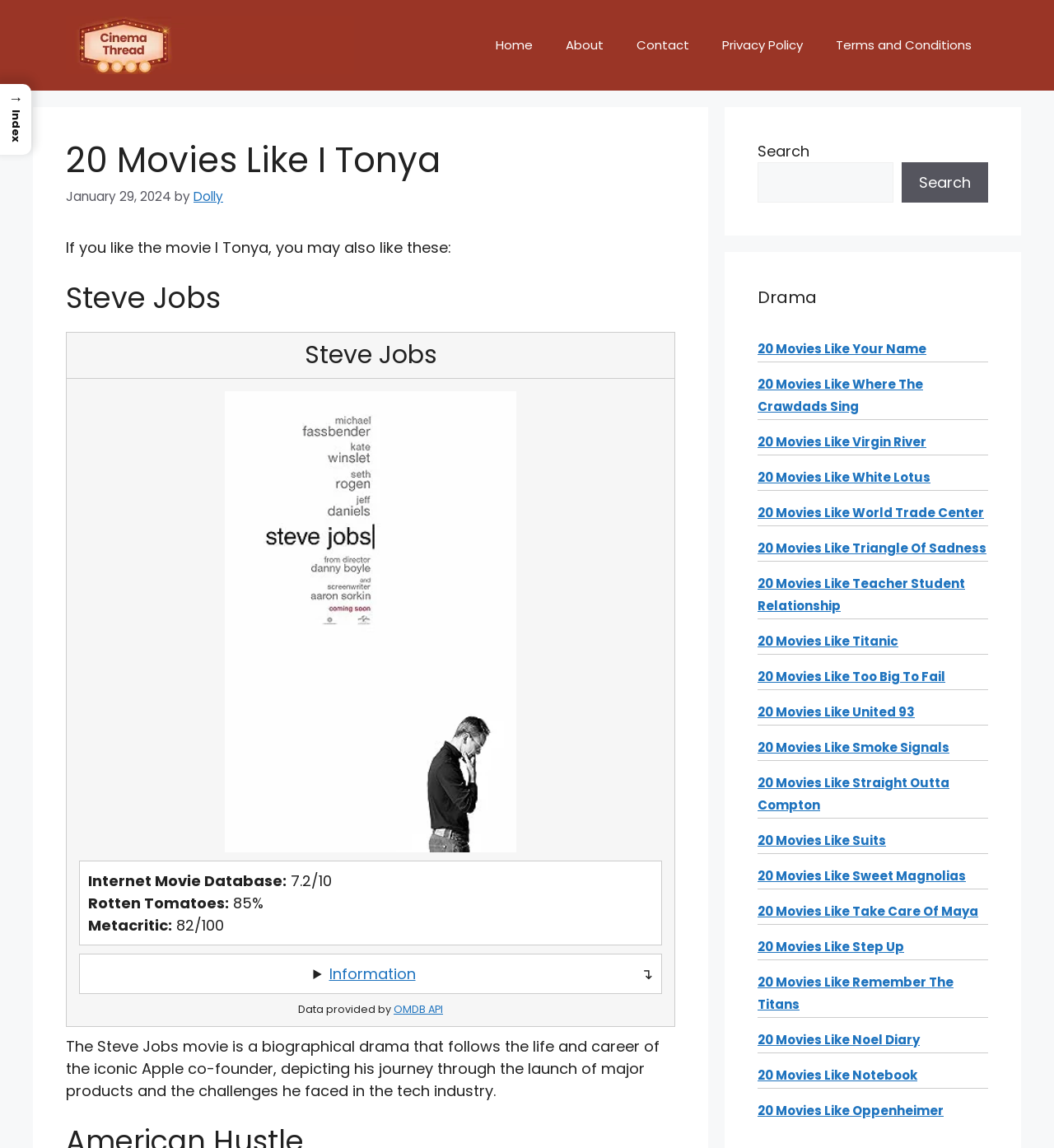Please use the details from the image to answer the following question comprehensively:
What is the name of the website?

The website's name can be found in the banner section at the top of the webpage, where it says 'cinemathread.com'.